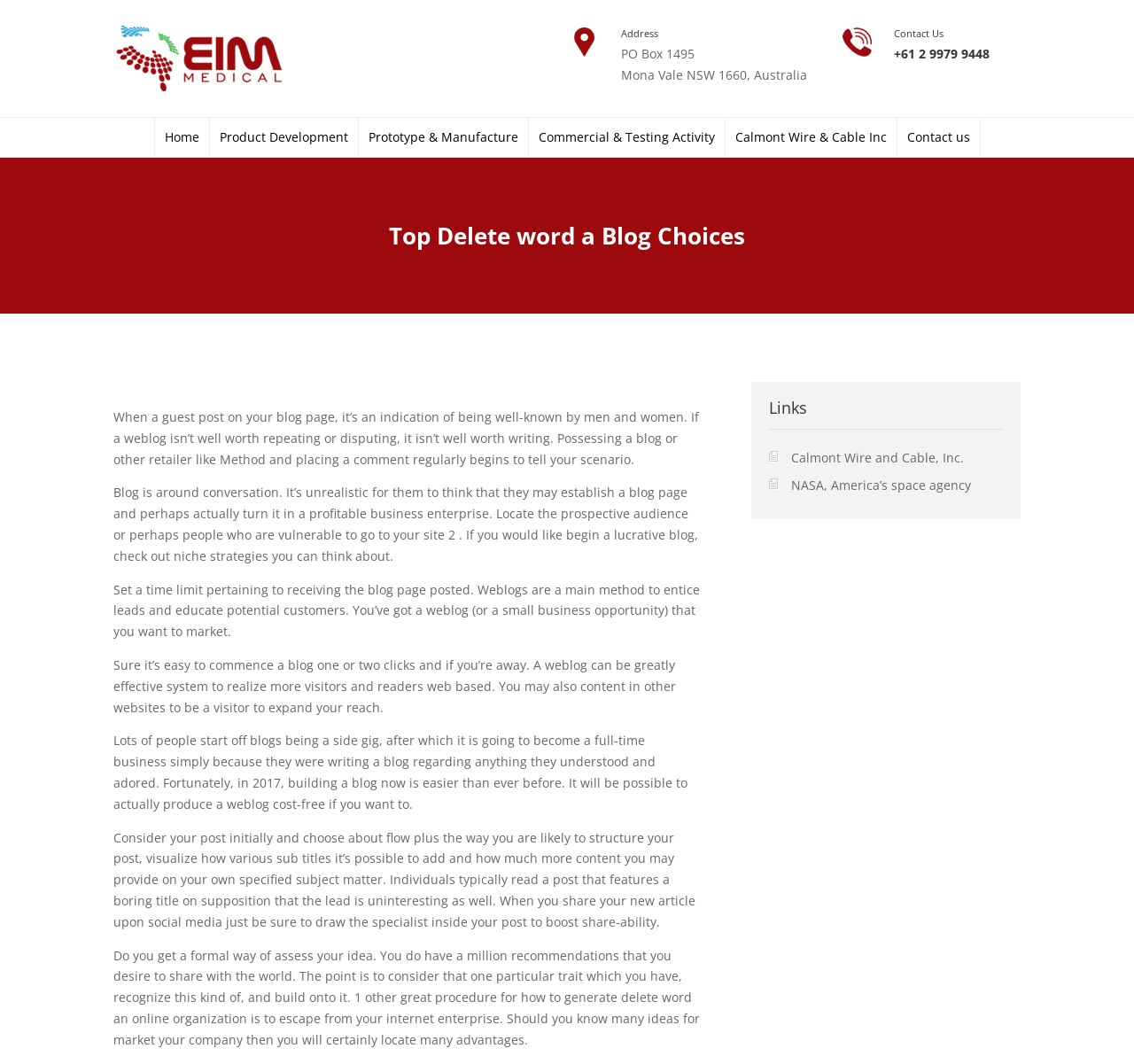How many links are in the 'Links' section?
Please give a well-detailed answer to the question.

I counted the number of link elements nested inside the heading element with ID 116, which has the text 'Links'. There are two link elements, with IDs 232 and 234, which correspond to the links 'Calmont Wire and Cable, Inc.' and 'NASA, America’s space agency', respectively.